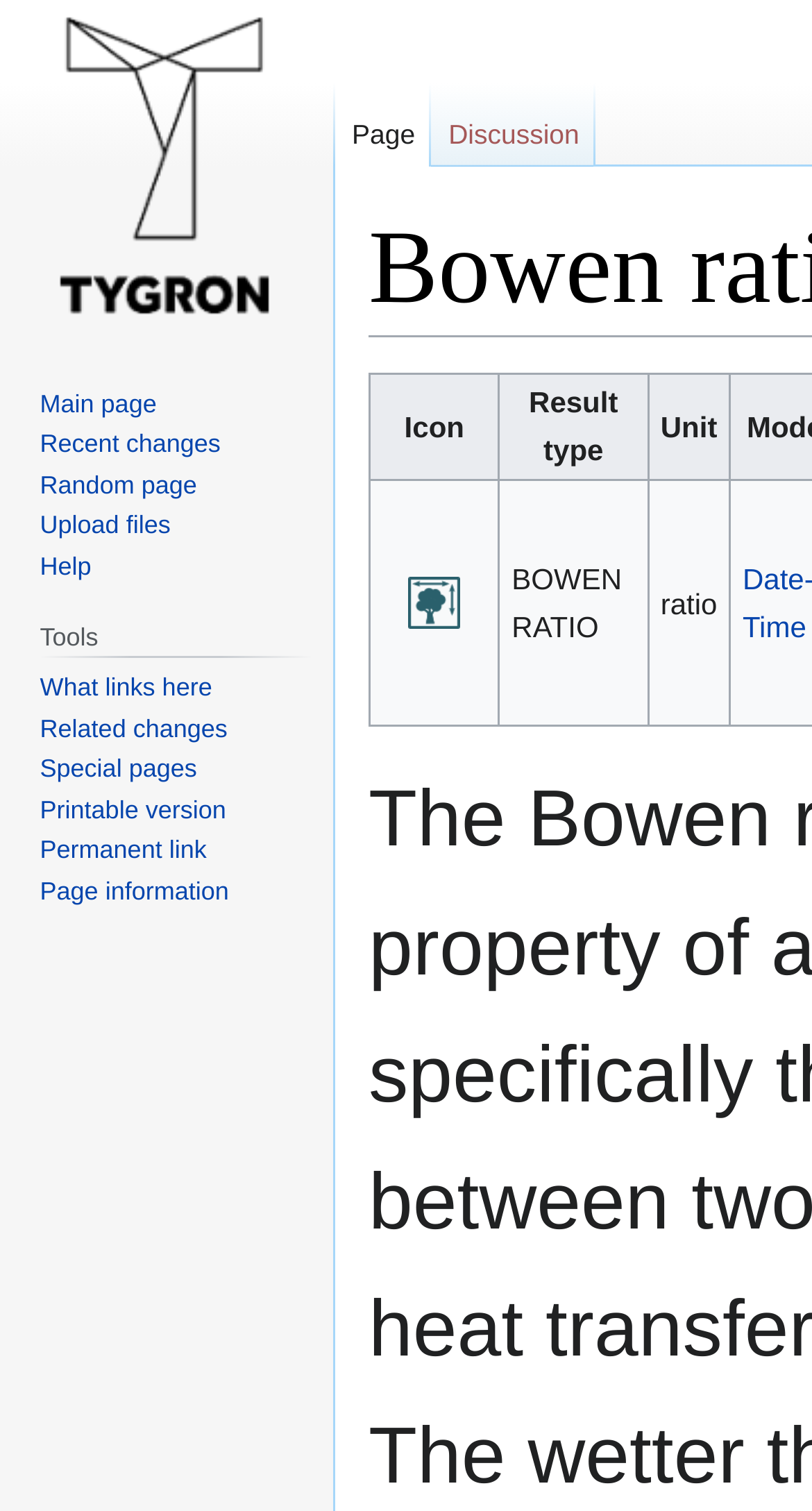Respond to the following question with a brief word or phrase:
What is the unit of the 'BOWEN RATIO' result type?

ratio